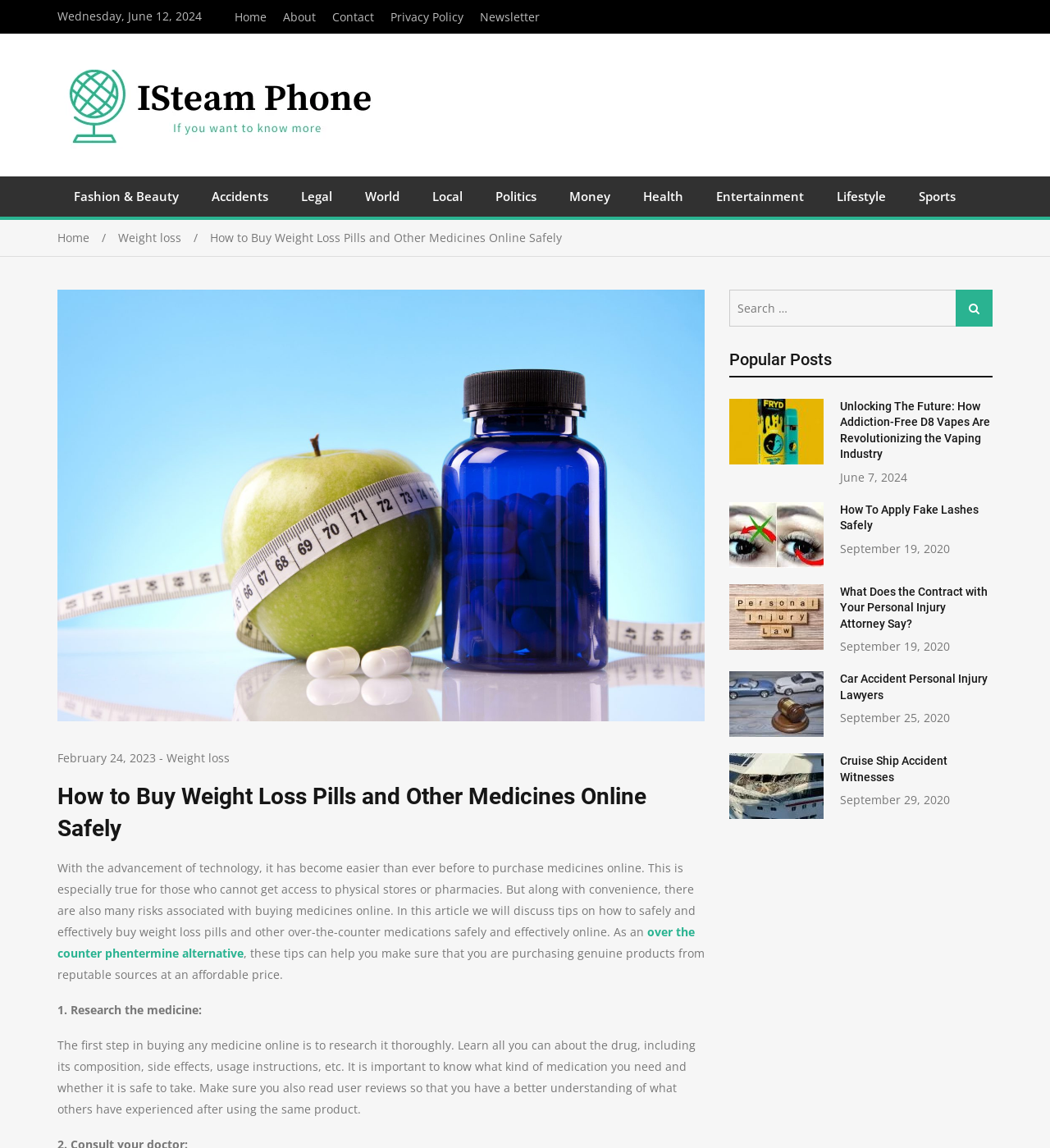Please reply to the following question with a single word or a short phrase:
What is the purpose of the search box on the webpage?

To search for content